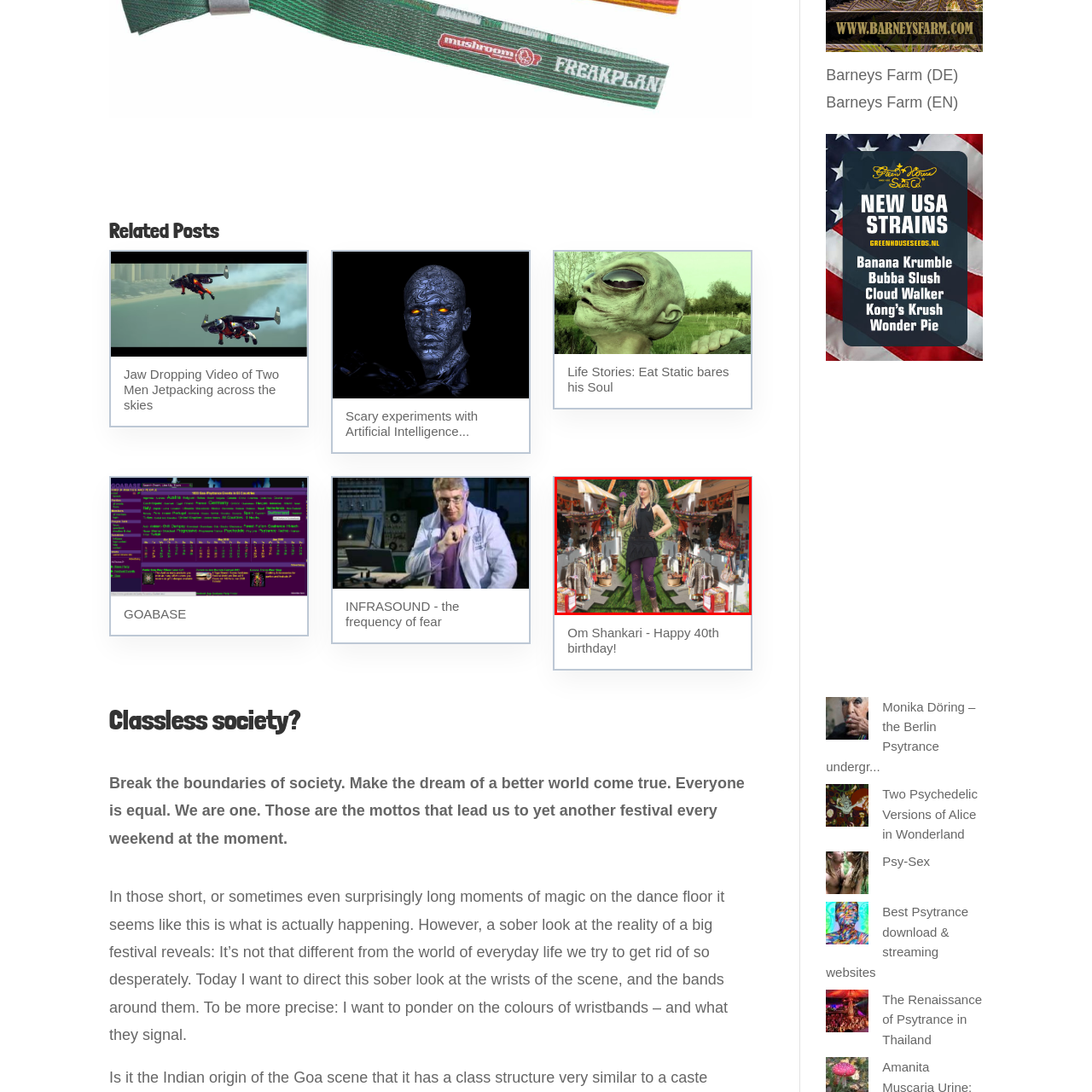Offer an in-depth description of the image encased within the red bounding lines.

A vibrant scene captures a confident young woman standing at a lively marketplace. She has long, textured dreadlocks and is dressed in a stylish black top paired with purple leggings that feature intricate designs. In one hand, she holds a purple flower, adding a touch of whimsy to her look. Behind her, the marketplace is bustling with colorful stalls adorned with handmade crafts, textiles, and decorations, showcasing a rich cultural atmosphere. The background is filled with items like bags and jewelry, enhancing the eclectic vibe of this festive setting, inviting visitors to explore the artistic treasures on display. This image perfectly embodies the spirit of creativity and celebration often found in community markets and festivals.